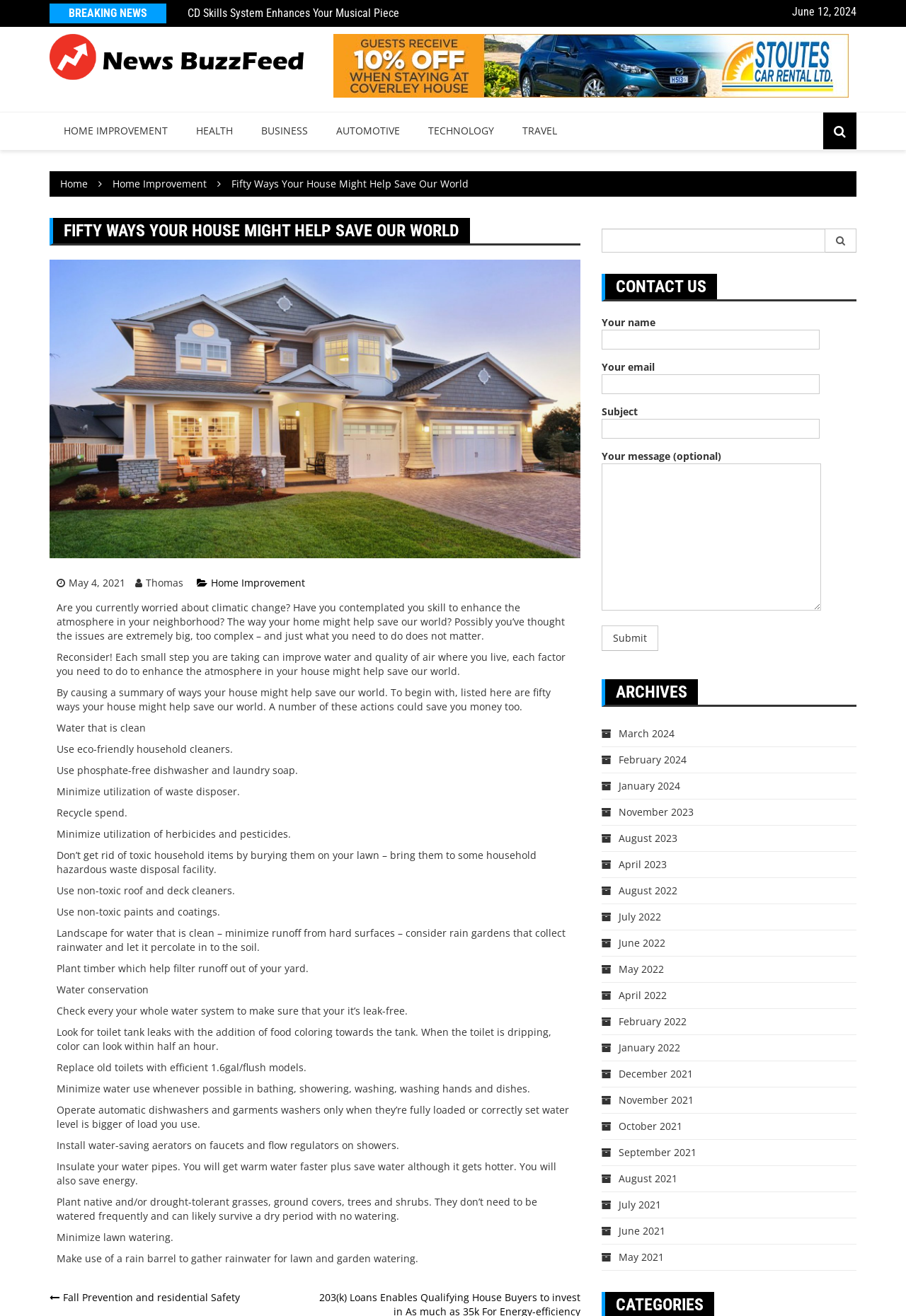Predict the bounding box coordinates of the area that should be clicked to accomplish the following instruction: "Read stories from partners". The bounding box coordinates should consist of four float numbers between 0 and 1, i.e., [left, top, right, bottom].

None